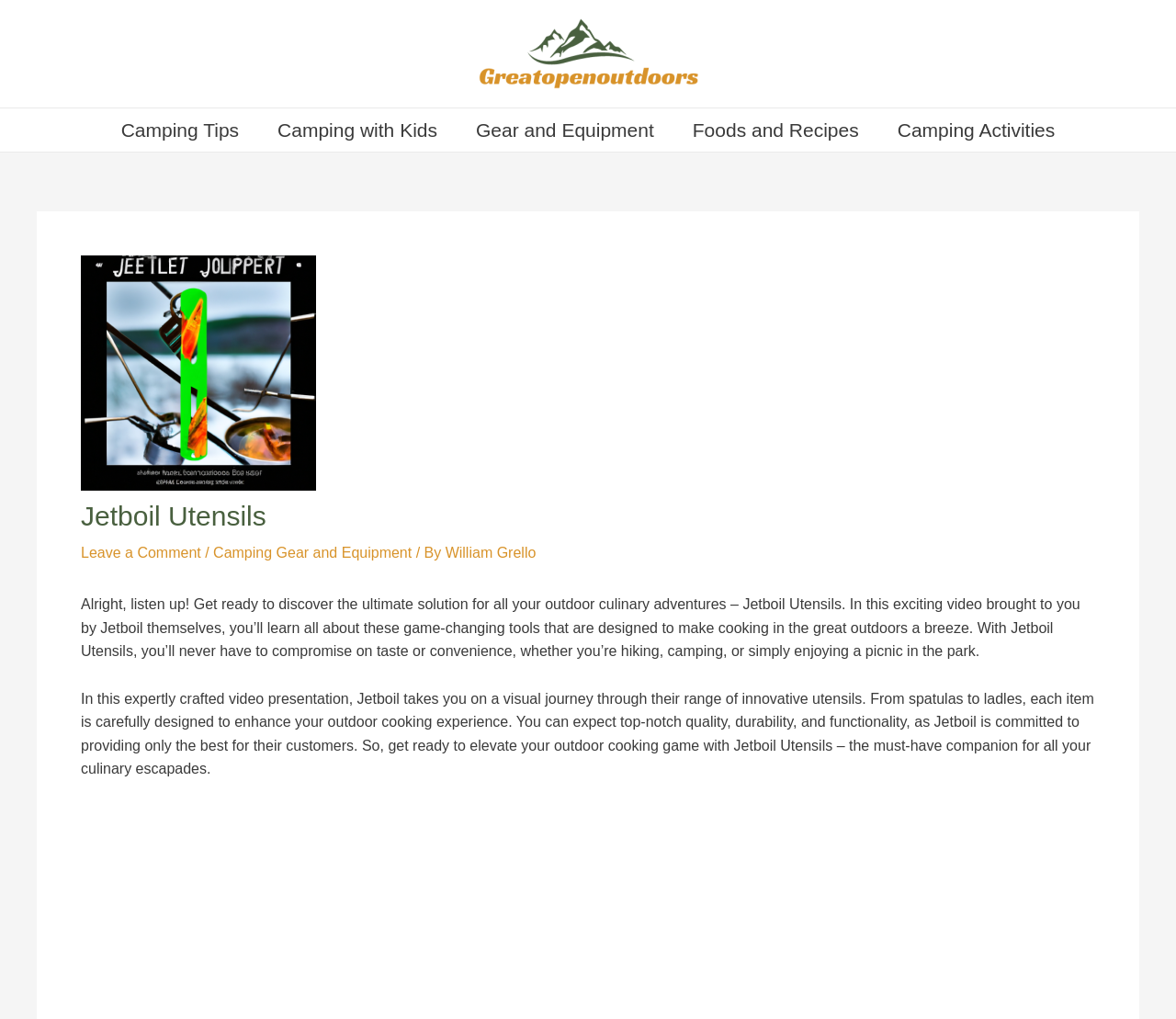Please specify the bounding box coordinates of the clickable region necessary for completing the following instruction: "Click on Camping Gear and Equipment". The coordinates must consist of four float numbers between 0 and 1, i.e., [left, top, right, bottom].

[0.181, 0.535, 0.35, 0.55]